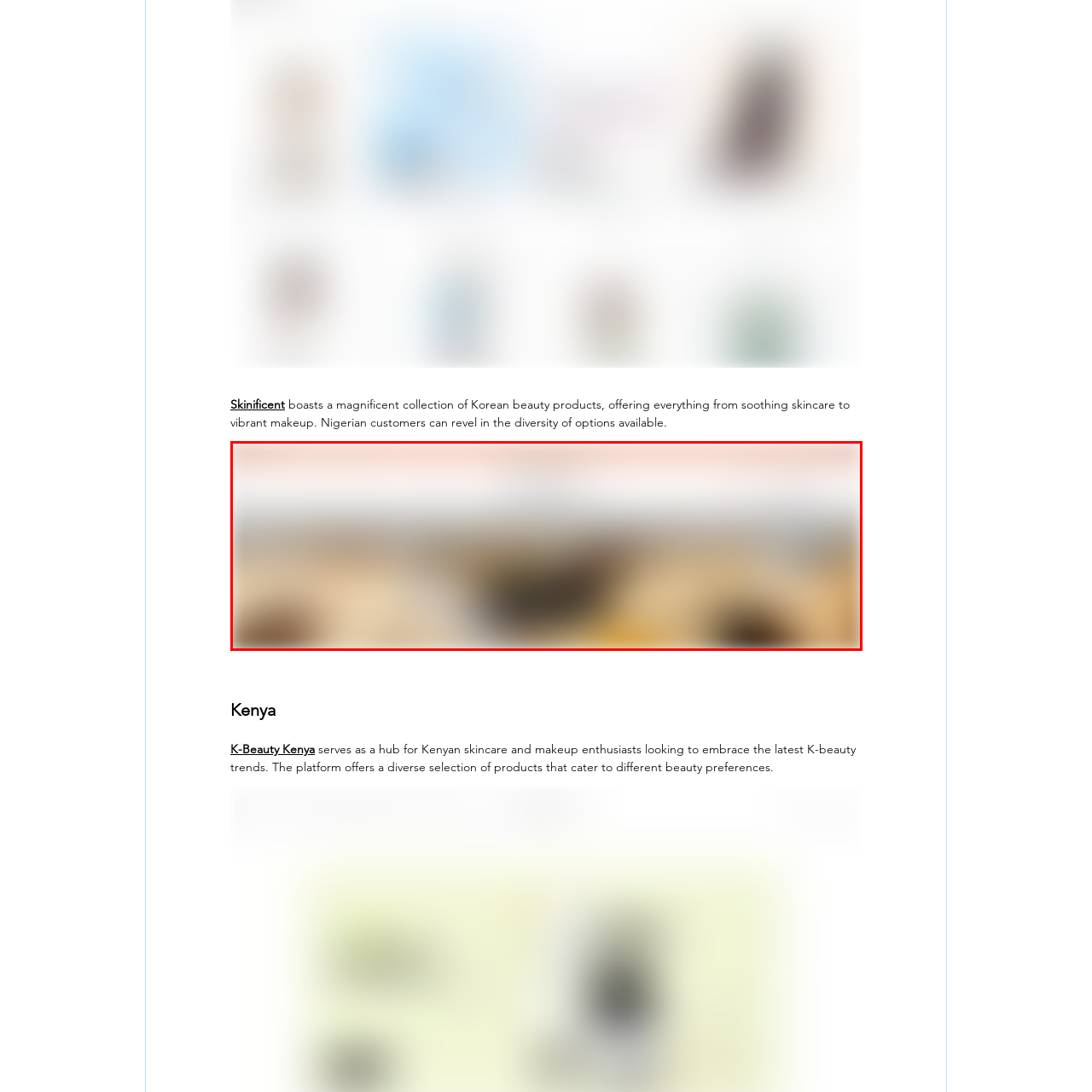Describe the features and objects visible in the red-framed section of the image in detail.

The image features a vibrant display of Korean beauty products highlighting the diverse range available through Skinificent. The layout showcases a collection that includes soothing skincare items and bright, colorful makeup, appealing to Nigerian customers who seek to explore various beauty options. The aesthetic is inviting and reflects the essence of K-beauty trends, with an emphasis on quality and variety. This collection is part of an initiative to cater to skincare and makeup enthusiasts in Kenya, promoting a culturally rich experience for those looking to embrace contemporary beauty practices.